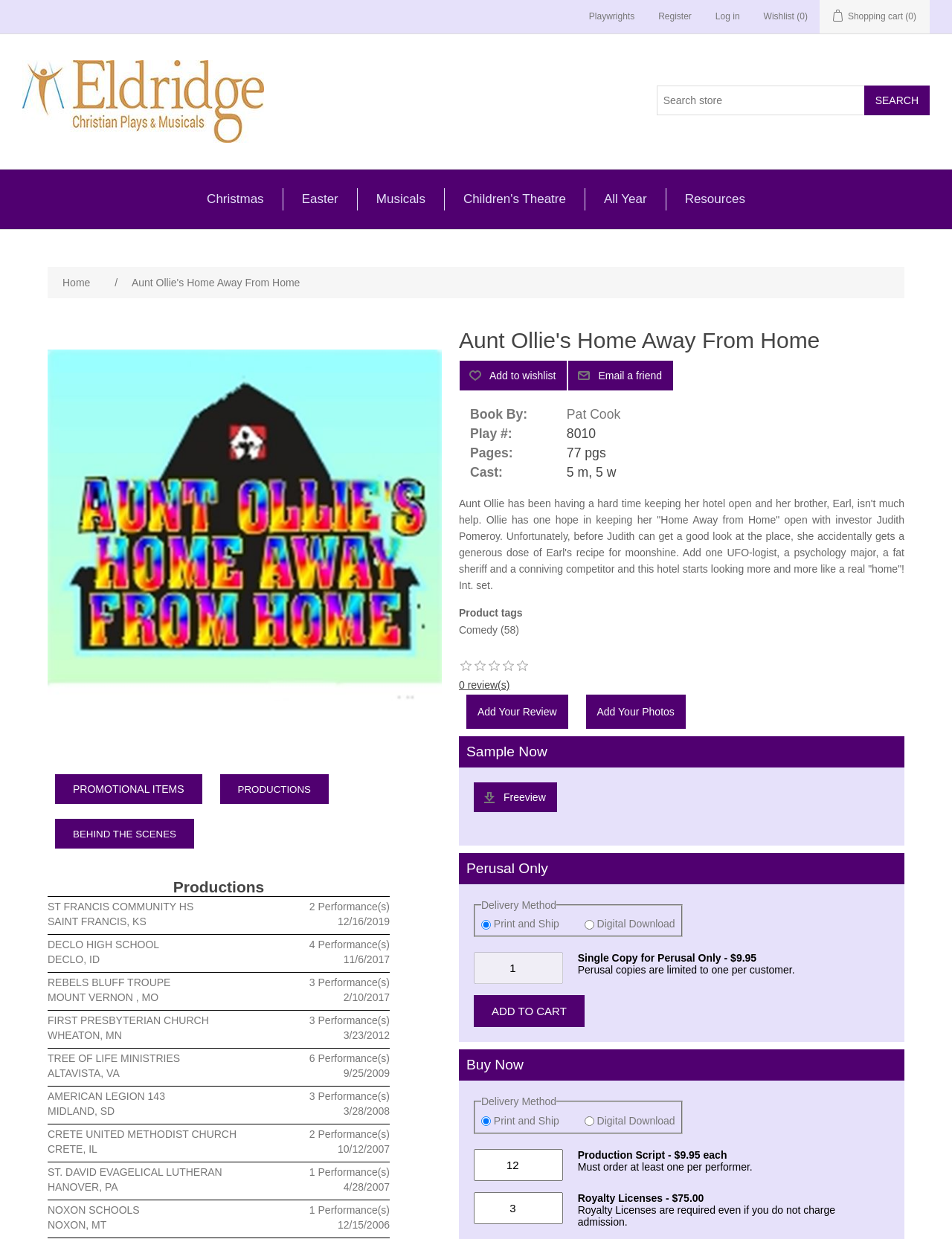Can you pinpoint the bounding box coordinates for the clickable element required for this instruction: "Register"? The coordinates should be four float numbers between 0 and 1, i.e., [left, top, right, bottom].

[0.692, 0.0, 0.726, 0.027]